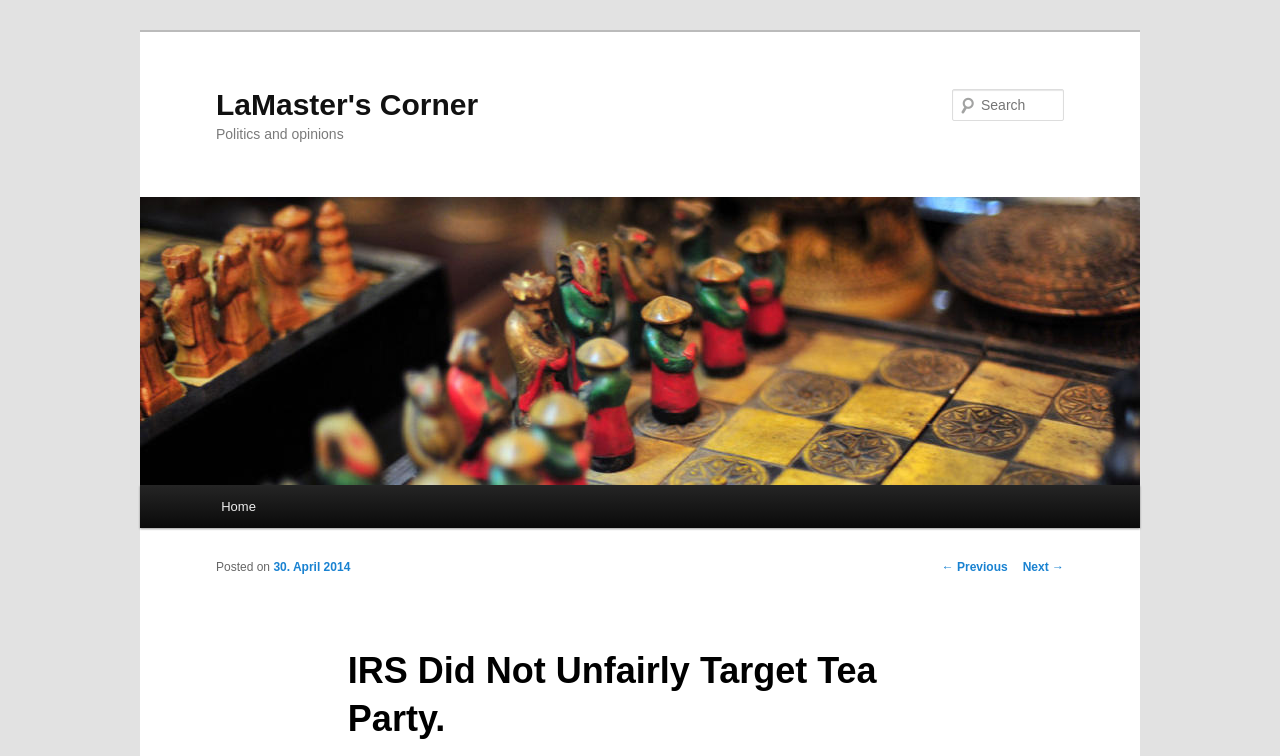Please answer the following question using a single word or phrase: 
What is the date of the current post?

30. April 2014